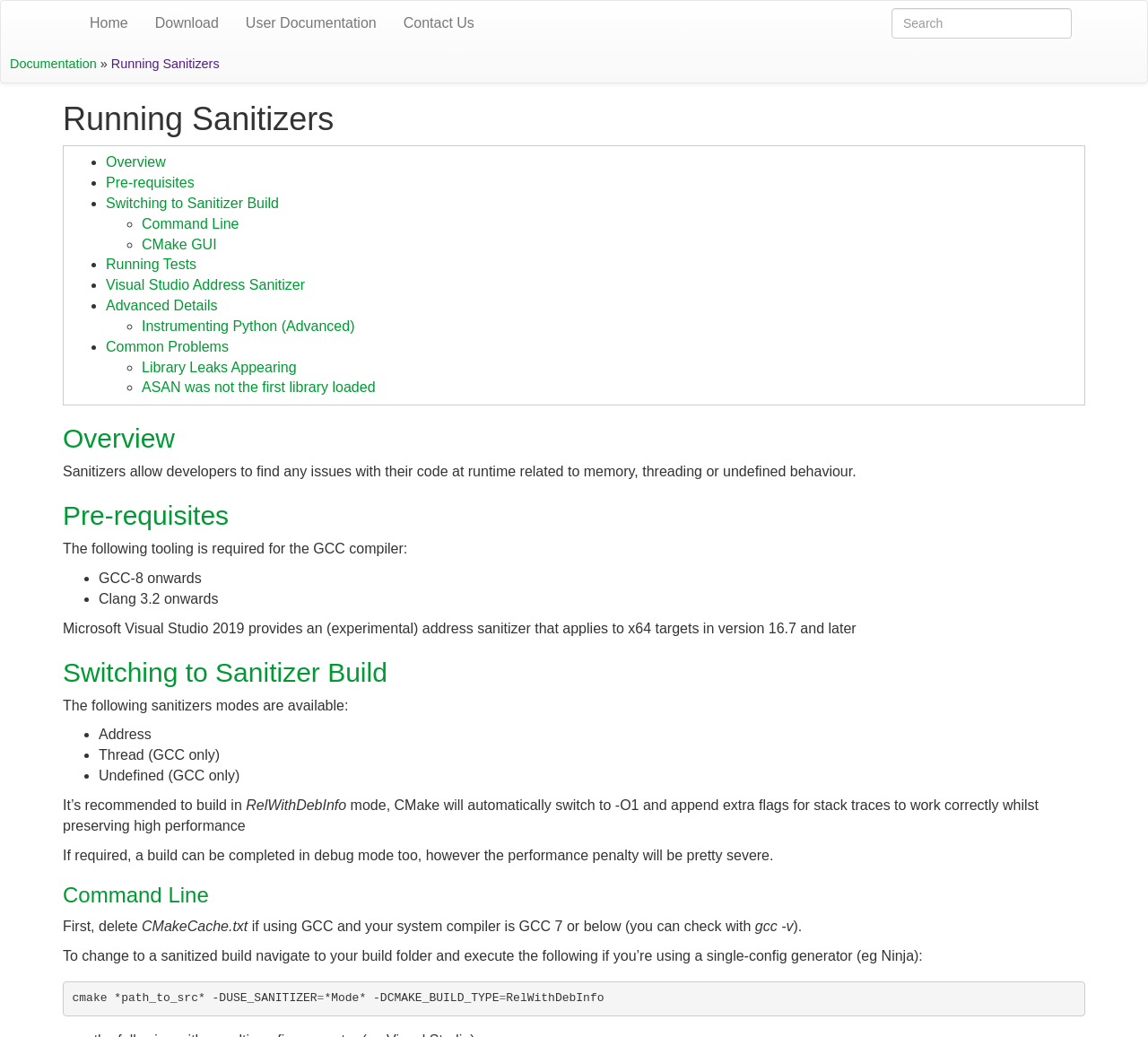Show the bounding box coordinates of the element that should be clicked to complete the task: "go to User Documentation".

[0.202, 0.001, 0.34, 0.044]